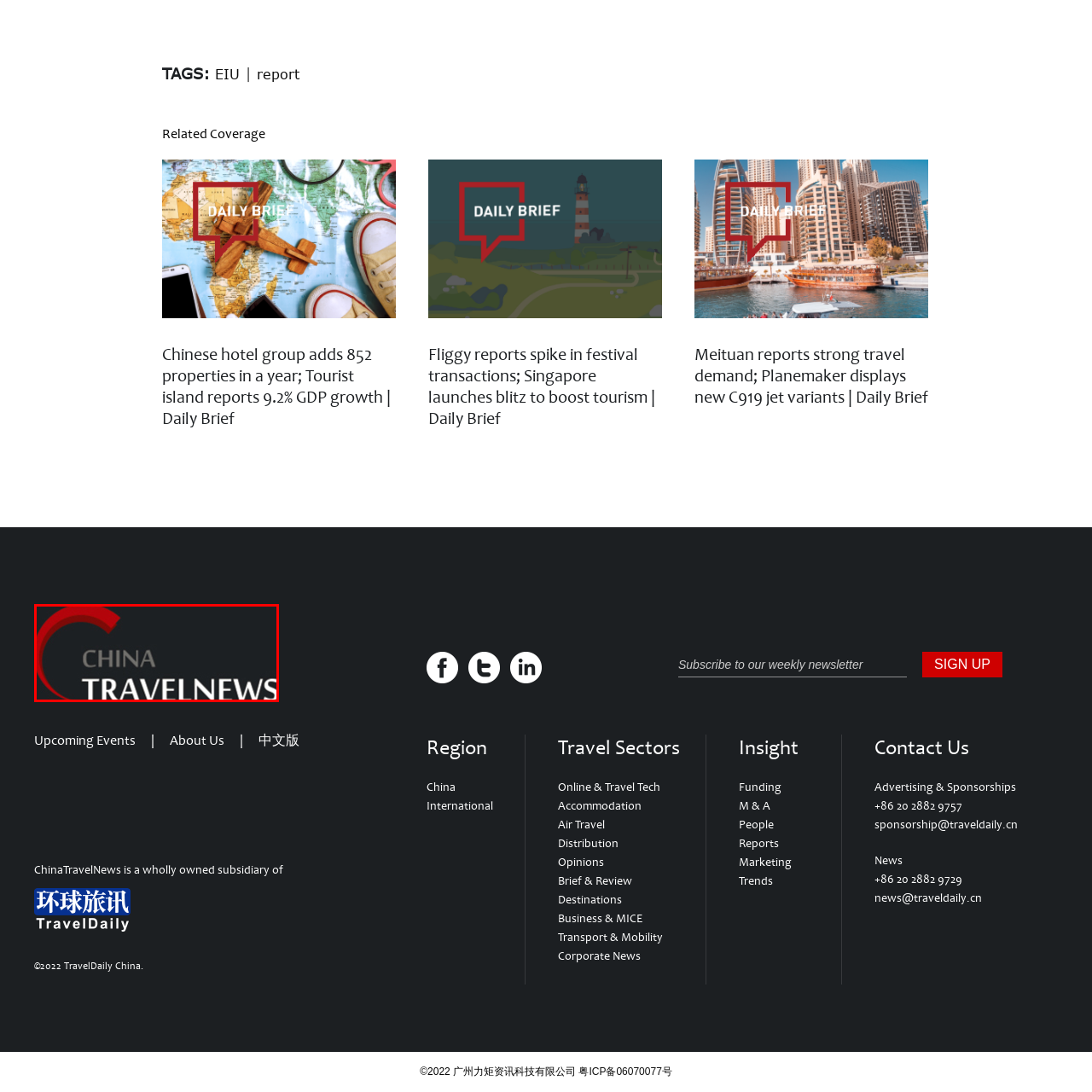Offer a complete and descriptive caption for the image marked by the red box.

The image is a logo for "China TravelNews," featuring a stylized red letter "C" alongside the words in bold, modern typography. The logo is set against a dark background, enhancing the visibility and impact of the design elements. "China" is displayed in uppercase letters, while "TravelNews" follows in a complementary style, indicating a focus on travel-related news and information pertaining to China. This branding suggests a dynamic and informative resource for industry insights, updates, and trends in travel within the region.